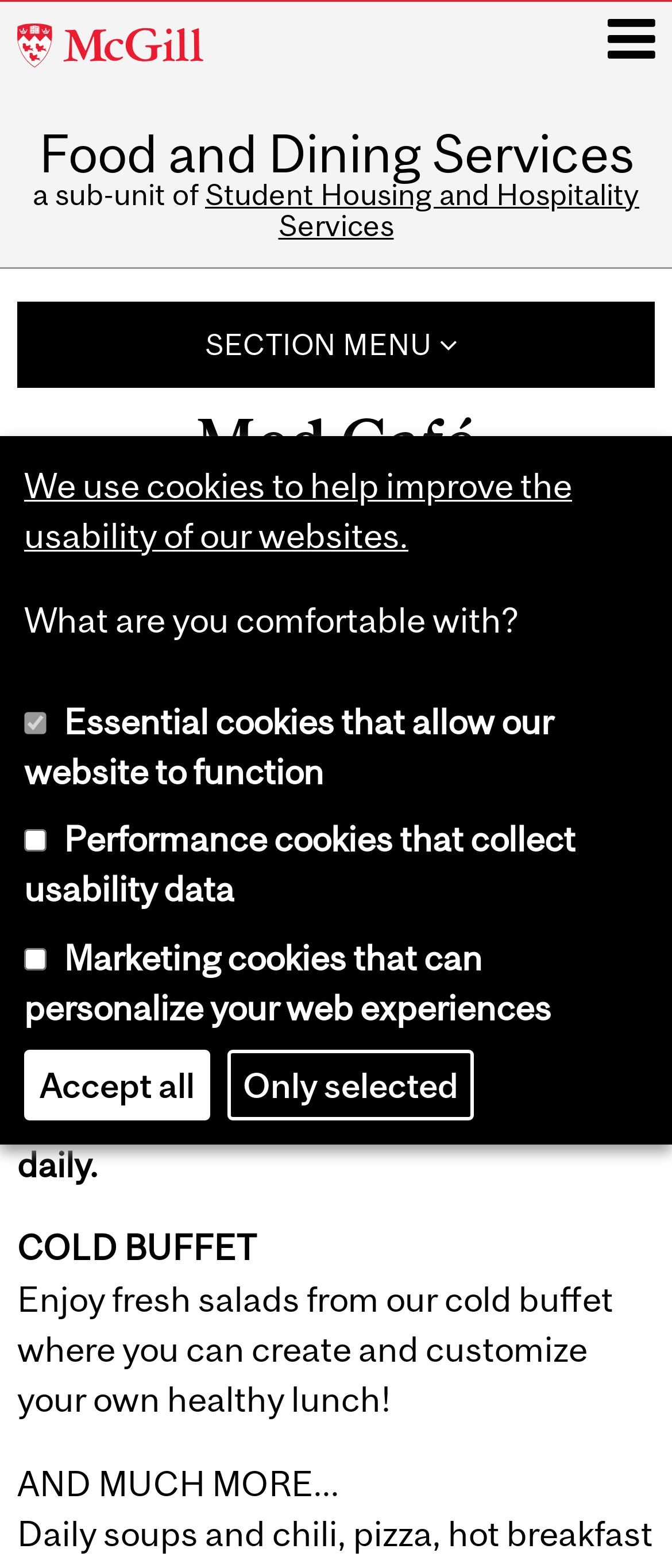Produce an extensive caption that describes everything on the webpage.

The webpage is about Med Café, a food and dining service provided by McGill University. At the top left corner, there is a link to McGill University, followed by a link to Food and Dining Services. Below these links, there is a static text "a sub-unit of" and a link to Student Housing and Hospitality Services. 

On the top right corner, there is a link to the main menu, represented by an icon, and a section menu link. 

Below the top section, there is a heading "Med Café" that spans the entire width of the page. 

Under the heading, there is a small image of Med café, accompanied by a brief description of the café, which offers hot and cold self-serve buffets. 

The description is followed by several sections, each with a heading: "HOT BUFFET", "COLD BUFFET", and "AND MUCH MORE...". The hot buffet section describes the menu, which is freshly prepared daily and offers a mix of traditional entrées and trendy street food. The cold buffet section invites users to create and customize their own healthy lunch. 

On the bottom left corner, there is a section about cookies, with a link to a description of how the website uses cookies. Below this link, there are three checkboxes for essential, performance, and marketing cookies, with buttons to accept all or only selected cookies.